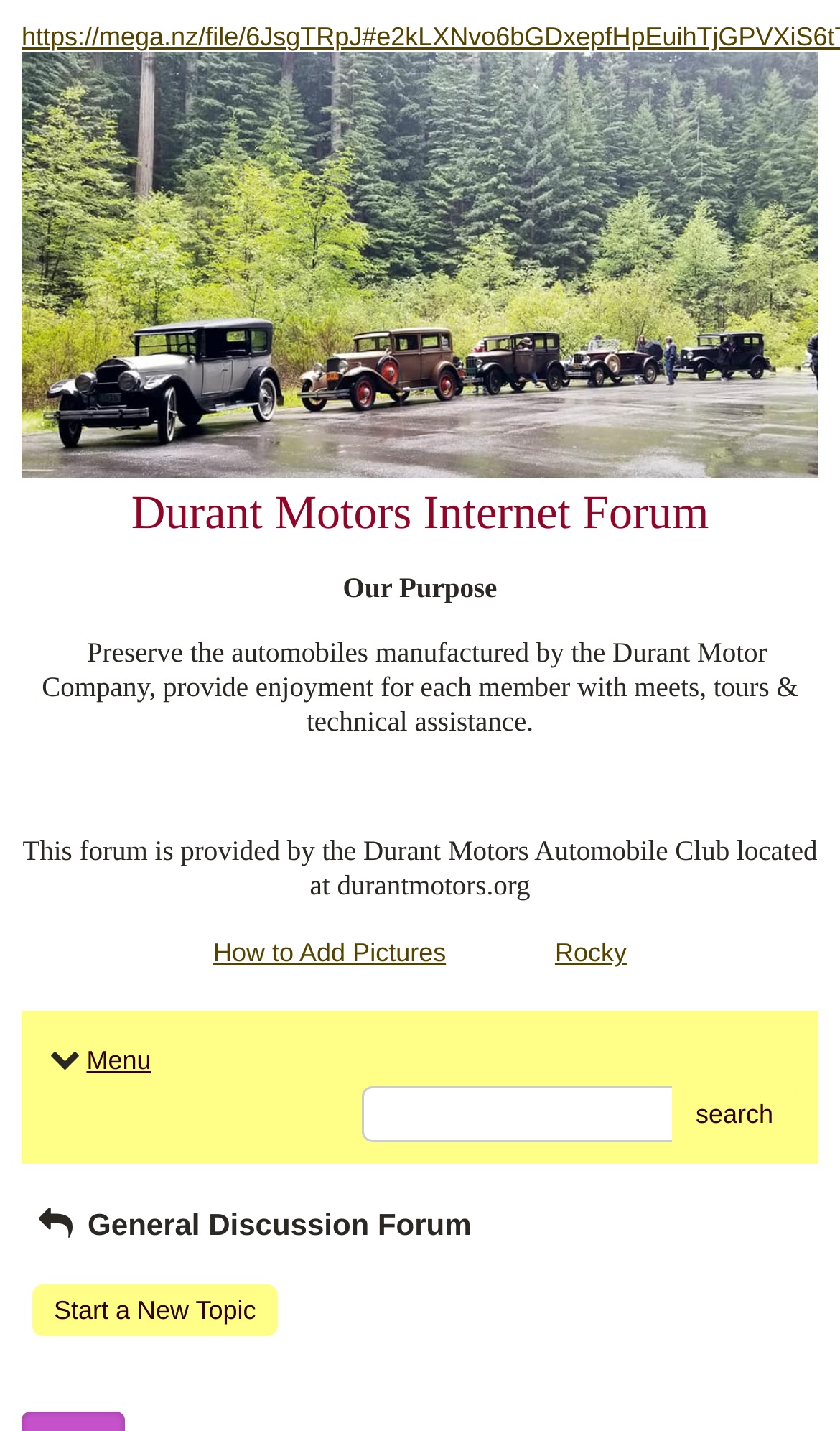Find the bounding box coordinates of the UI element according to this description: "search".

[0.8, 0.759, 0.949, 0.798]